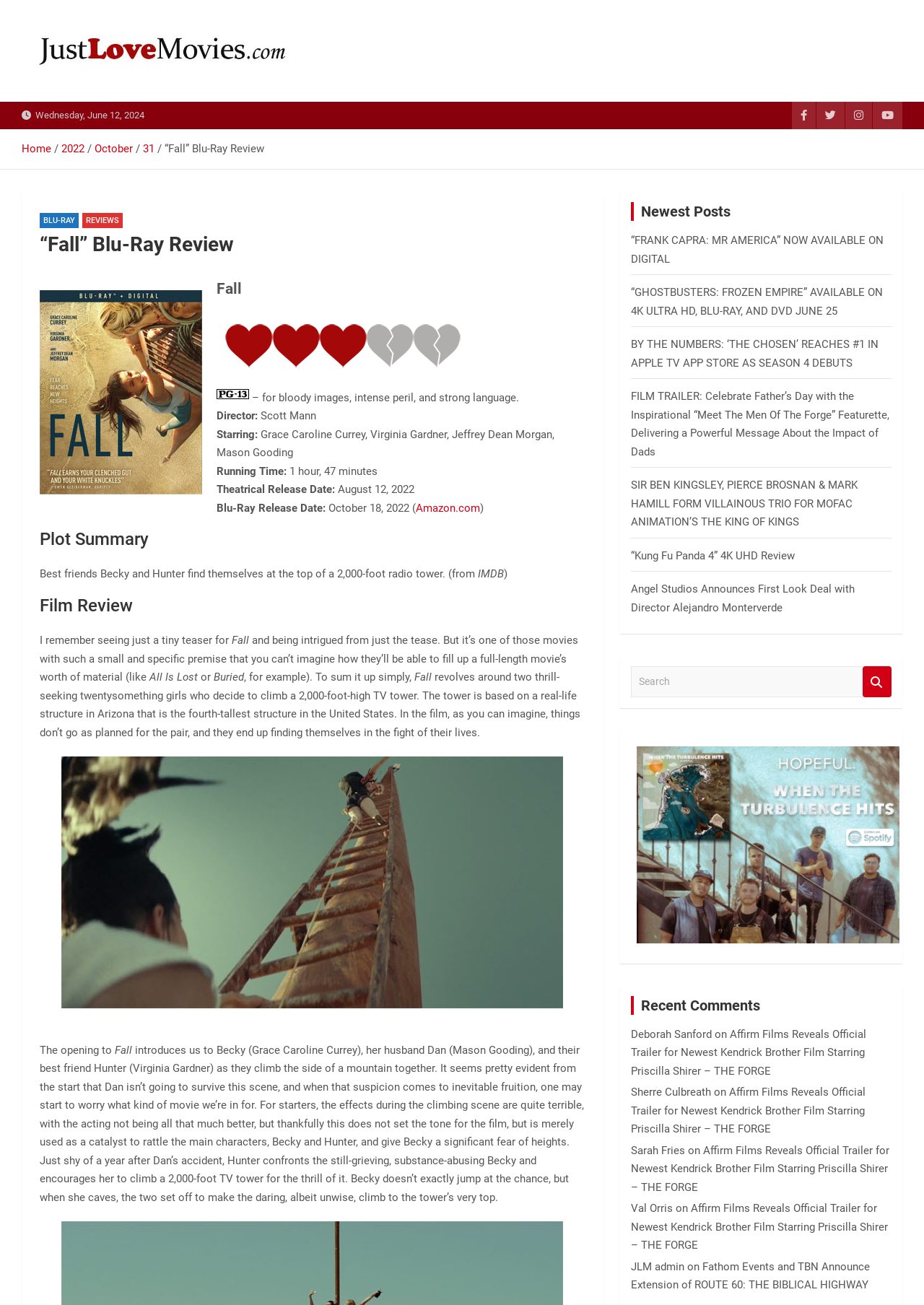Explain the features and main sections of the webpage comprehensively.

This webpage is a review of the movie "Fall" on Blu-ray, hosted on the website "Just Love Movies". At the top of the page, there is a navigation bar with links to "Home", "2022", "October", and "31", as well as a breadcrumbs trail showing the current page's location. Below this, there is a header with the title "“Fall” Blu-Ray Review" and an image of the movie's poster.

To the left of the header, there are four social media links represented by icons. Below the header, there is a section with information about the movie, including the director, starring actors, running time, and release dates. This section also includes an image of the movie's Blu-ray cover.

The main content of the page is a review of the movie, divided into sections with headings such as "Plot Summary" and "Film Review". The review includes several images from the movie, as well as a summary of the plot and the author's opinions on the film.

On the right side of the page, there is a sidebar with links to other articles on the website, including "Newest Posts" and a search bar. Below this, there is a section with recent comments from users, including their names and the articles they commented on.

At the bottom of the page, there is an iframe with unknown content, and a section with recent comments from users.